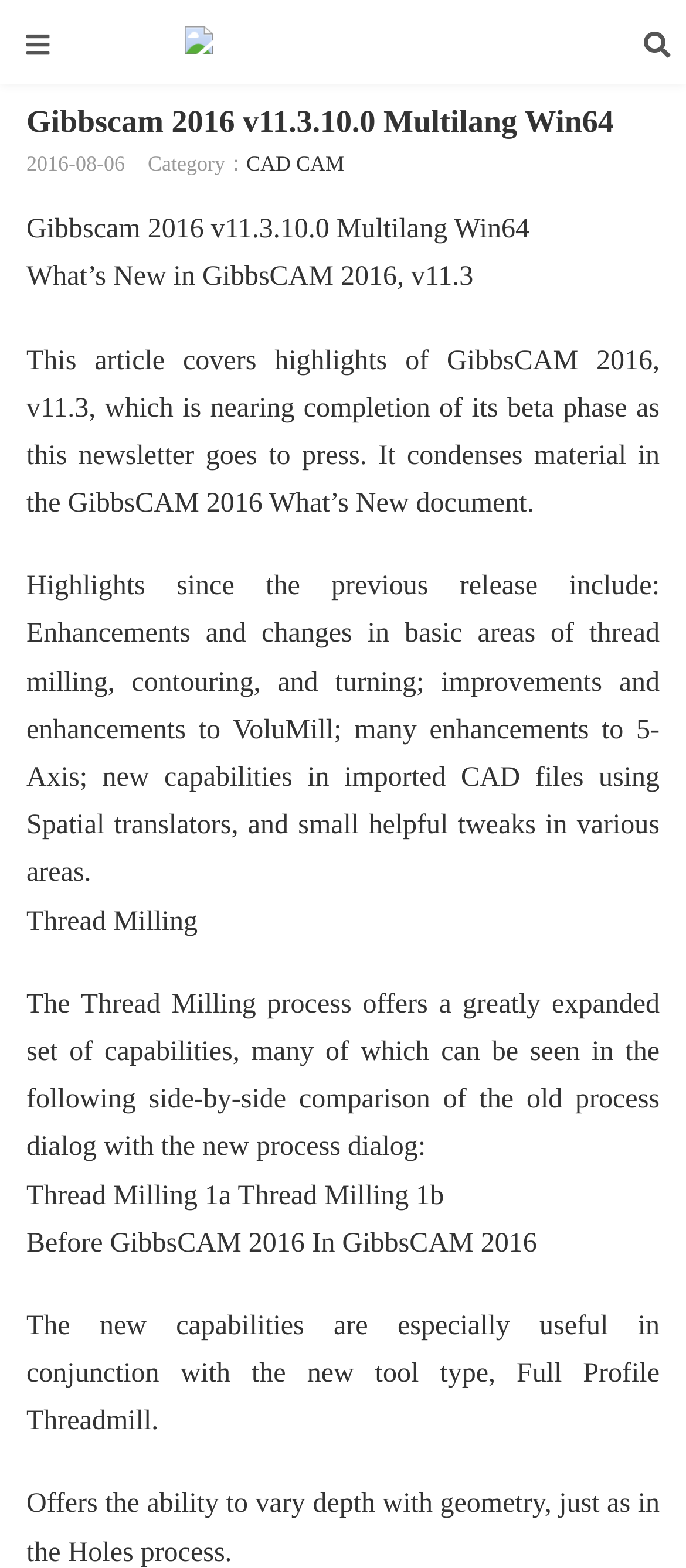Illustrate the webpage with a detailed description.

The webpage appears to be a software description page, specifically for GibbsCAM 2016 version 11.3.10.0. At the top, there is a link to "Crack software Archive" with an accompanying image, situated near the top-left corner of the page. 

On the top-right corner, there is a small icon represented by a Unicode character. 

Below the top section, there is a header section that spans almost the entire width of the page. Within this section, there is a heading that displays the software title, "Gibbscam 2016 v11.3.10.0 Multilang Win64", which is also a clickable link. 

To the right of the heading, there is a date "2016-08-06" and a category label "Category：" followed by a link to "CAD CAM". 

Below the header section, there is a brief summary of the software, which includes a title "What’s New in GibbsCAM 2016, v11.3" and a short paragraph describing the content of the article. 

The main content of the page is divided into sections, each describing a specific feature or enhancement of the software. These sections include "Thread Milling", which has a side-by-side comparison of the old and new process dialogs, and other sections that describe improvements and enhancements to VoluMill, 5-Axis, and imported CAD files.